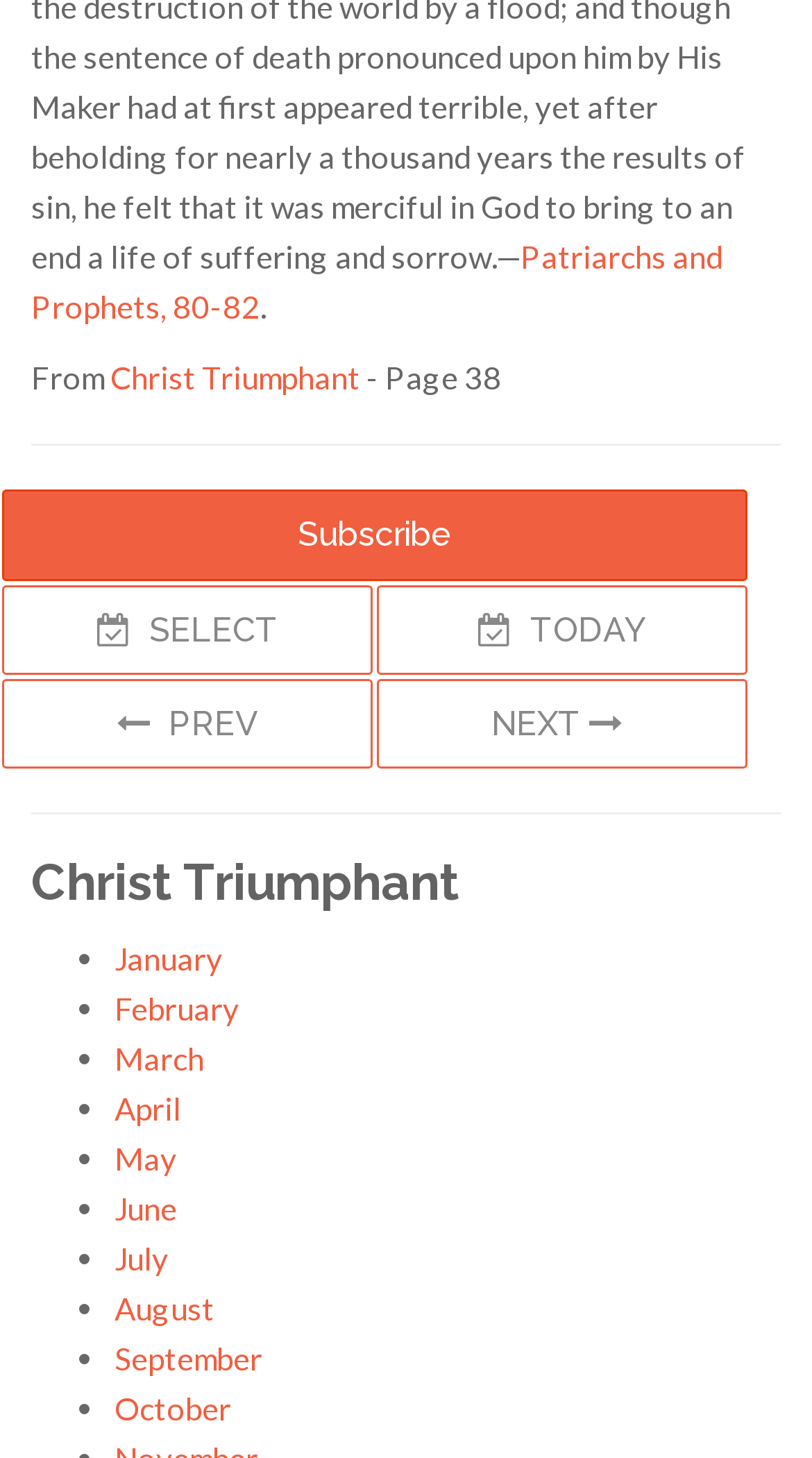Provide a single word or phrase answer to the question: 
What is the previous page link?

PREV